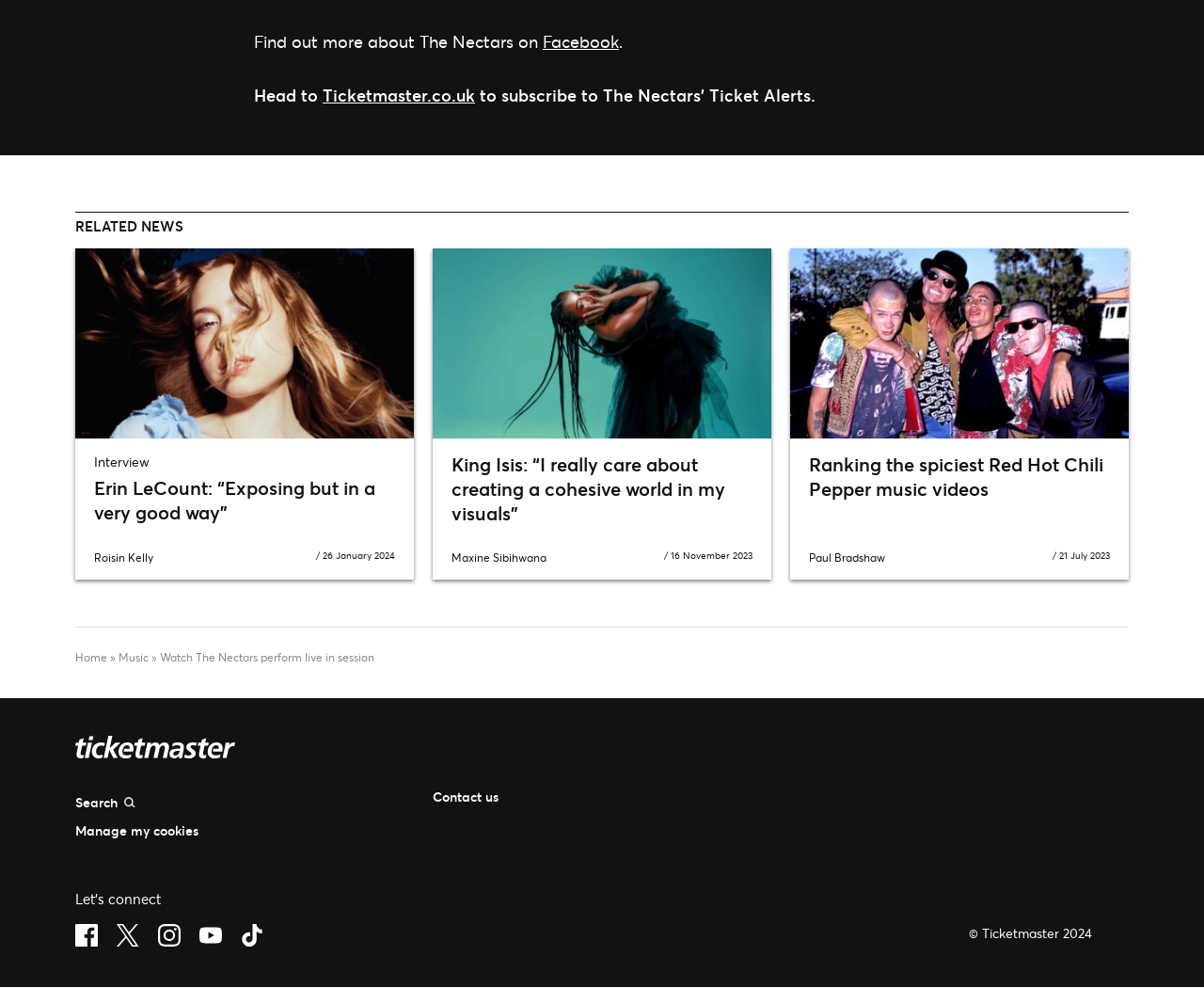How many articles are on this webpage?
From the screenshot, provide a brief answer in one word or phrase.

3